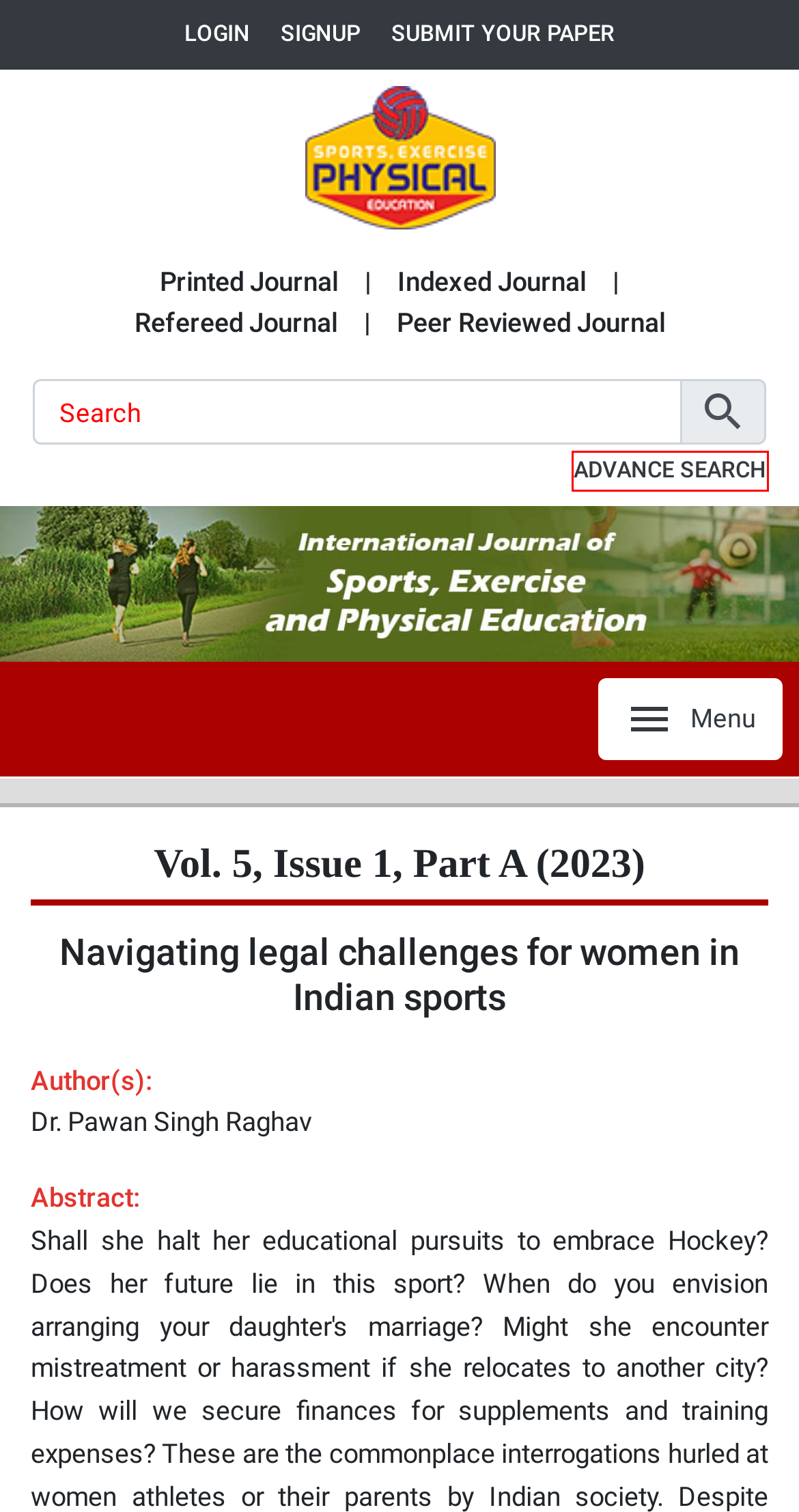Assess the screenshot of a webpage with a red bounding box and determine which webpage description most accurately matches the new page after clicking the element within the red box. Here are the options:
A. Physiology Journal Subscription | Physical Education Journal Subscription
B. Signup
C. International Journal of Sports, Exercise and Physical Education
D. Search
E. Sports Magazine Subscription | Physical Education Journal Subscription
F. Manuscript Submission
G. Contact Us
H. Login

D